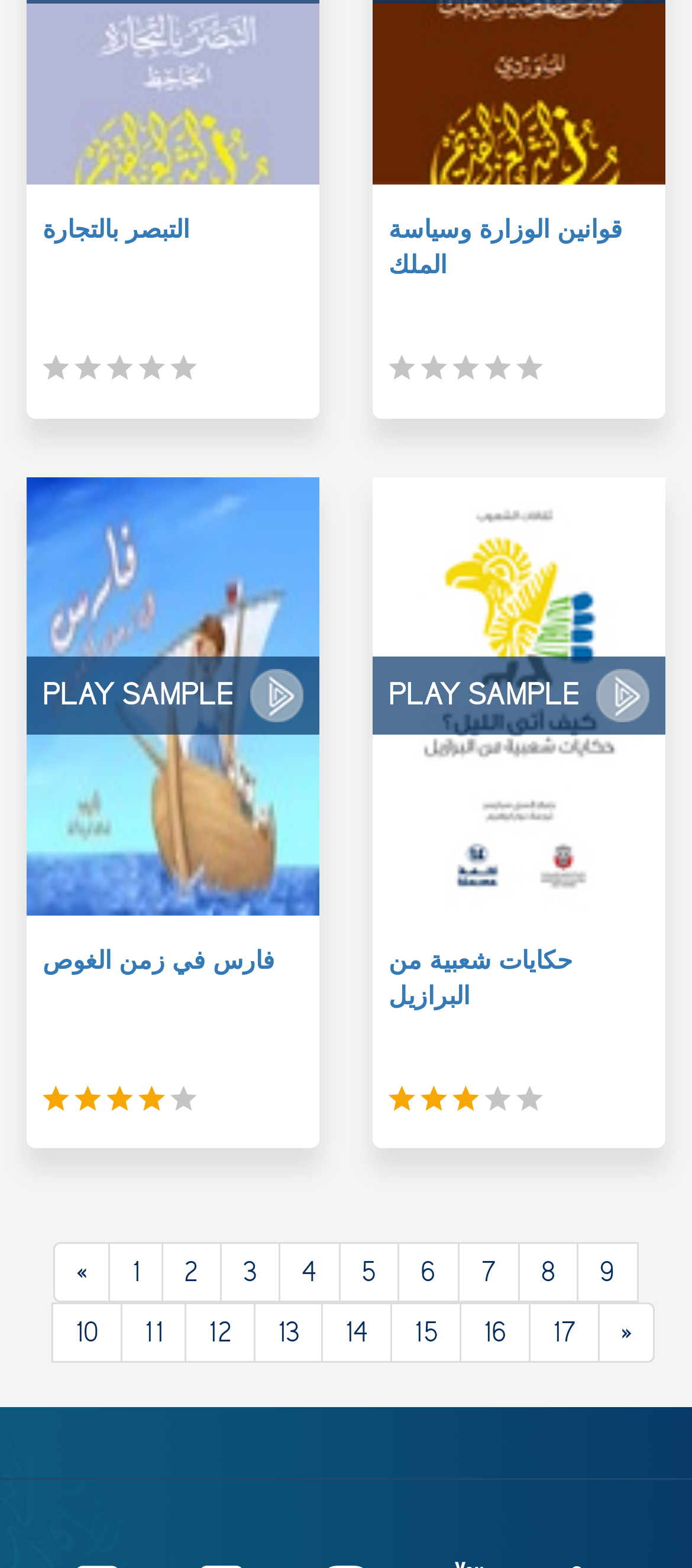Determine the coordinates of the bounding box that should be clicked to complete the instruction: "Click on 'Product Description >". The coordinates should be represented by four float numbers between 0 and 1: [left, top, right, bottom].

None